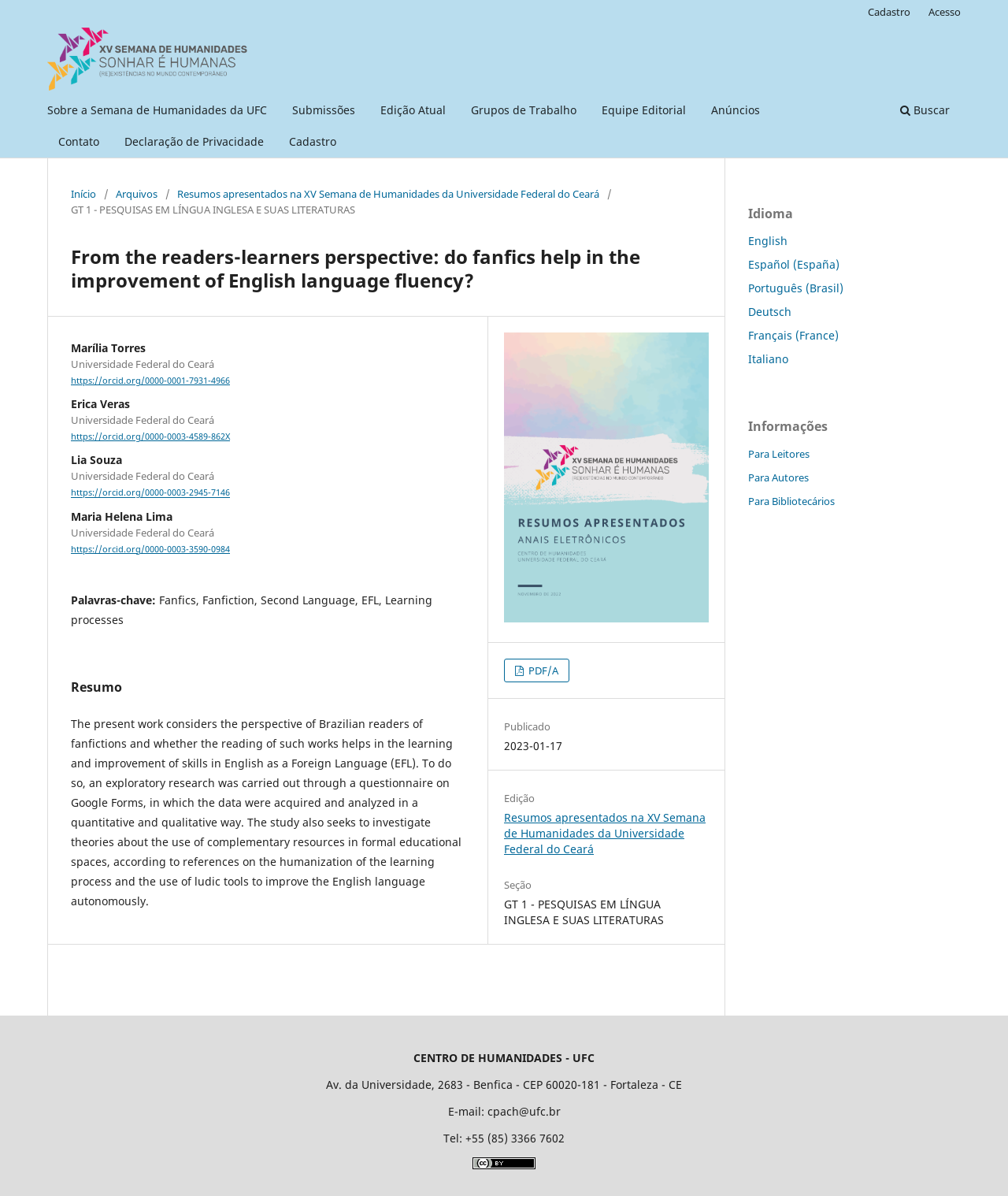Provide a one-word or one-phrase answer to the question:
What is the date of publication of the article?

2023-01-17